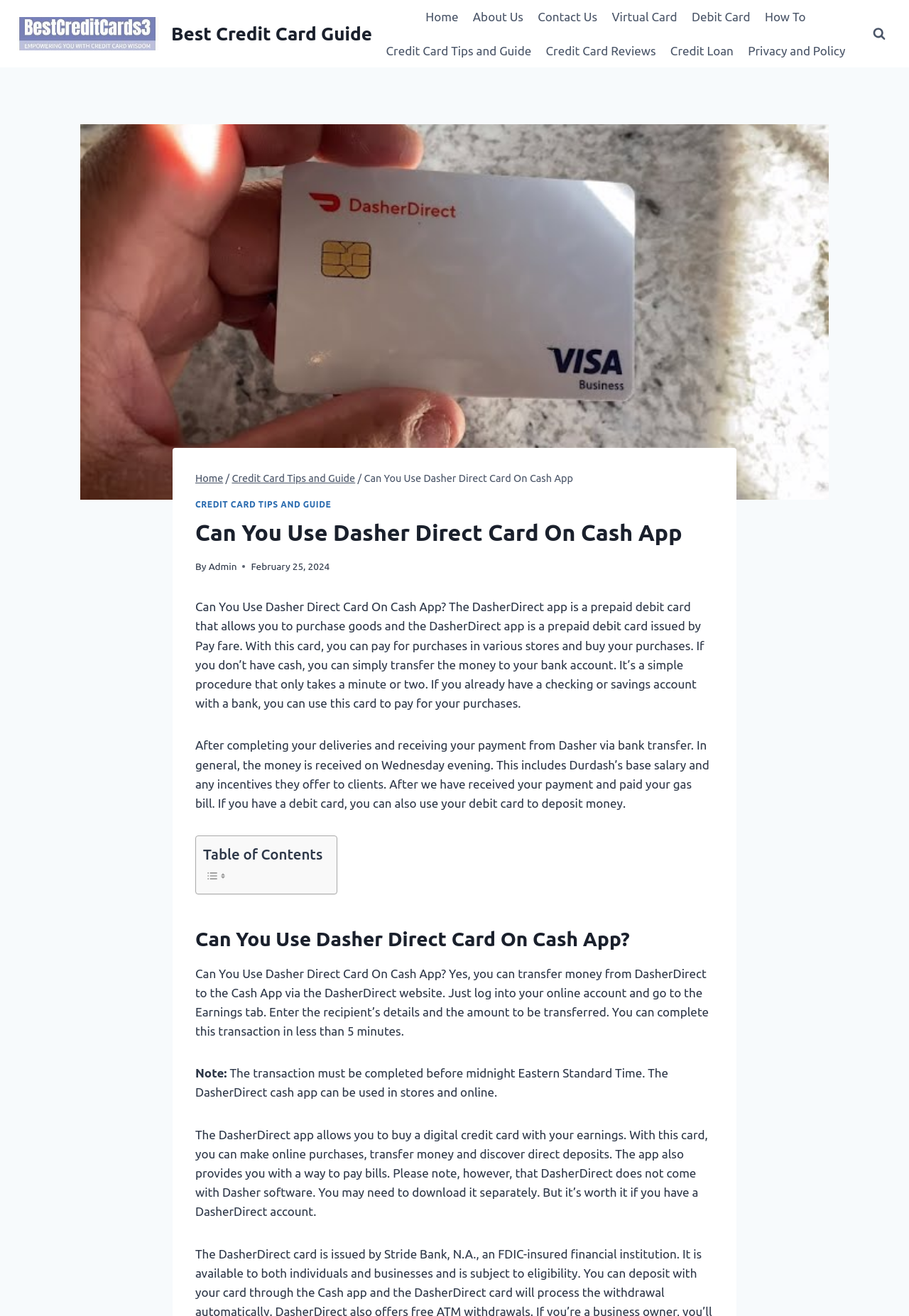Please specify the bounding box coordinates of the area that should be clicked to accomplish the following instruction: "View the search form". The coordinates should consist of four float numbers between 0 and 1, i.e., [left, top, right, bottom].

[0.953, 0.016, 0.981, 0.035]